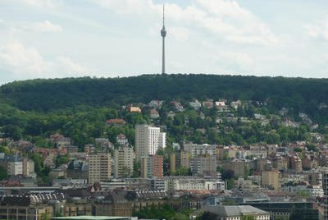Construct a detailed narrative about the image.

This image captures a panoramic view of Stuttgart, Germany, showcasing a blend of urban architecture and the lush greenery surrounding the city. In the foreground, a variety of buildings exemplify the modernity of Stuttgart’s urban landscape, while the distant hilltop features the prominent Stuttgart TV tower, a well-known landmark. The tower rises above a verdant slope, dotted with residential homes that highlight the city’s integration of nature and urban living. Fluffy clouds drift across a clear blue sky, completing the picturesque scene of Stuttgart, a city renowned for its rich culture and vibrant atmosphere.